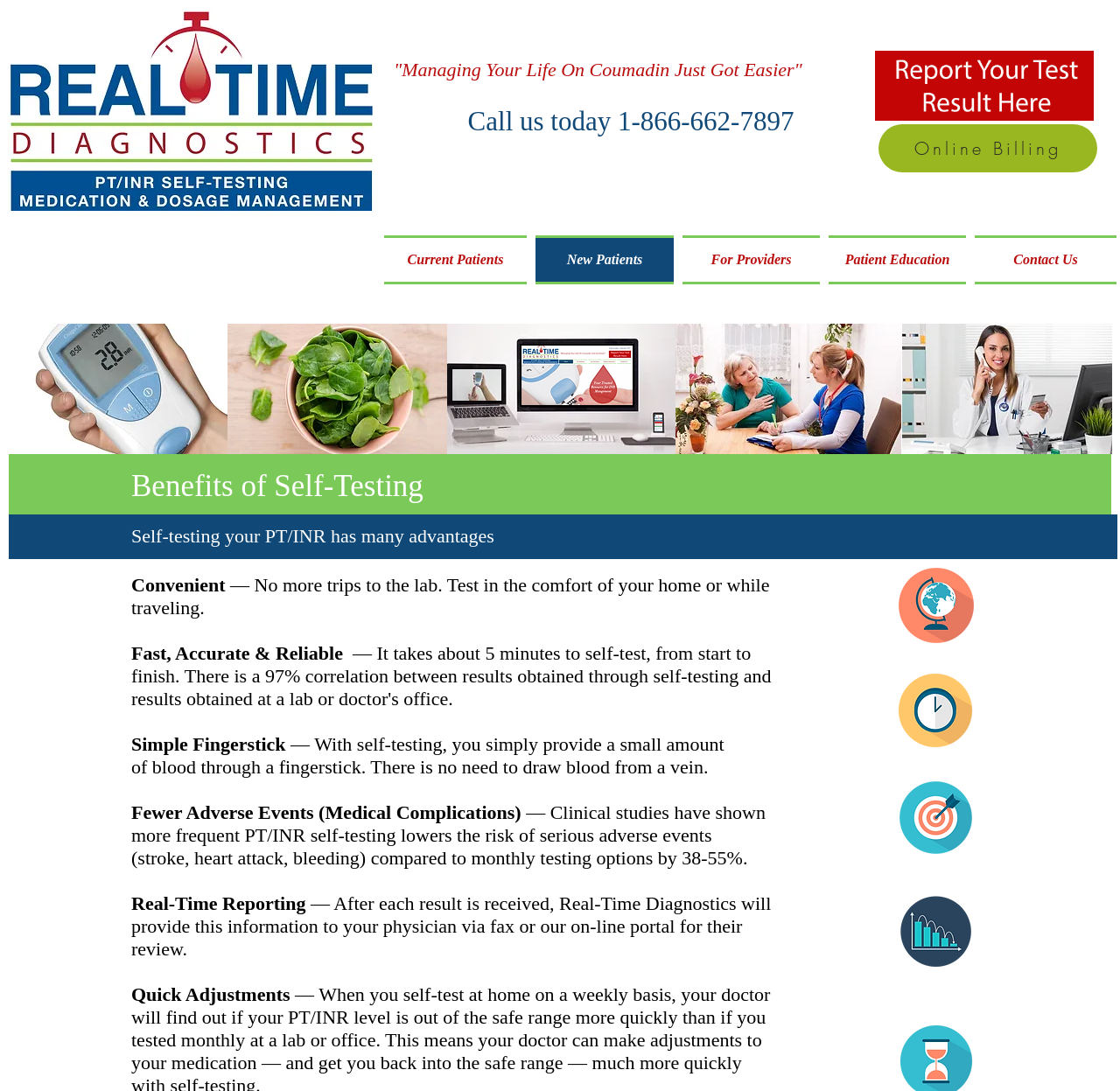How does Real-Time Diagnostics provide information to physicians?
Provide a one-word or short-phrase answer based on the image.

via fax or online portal